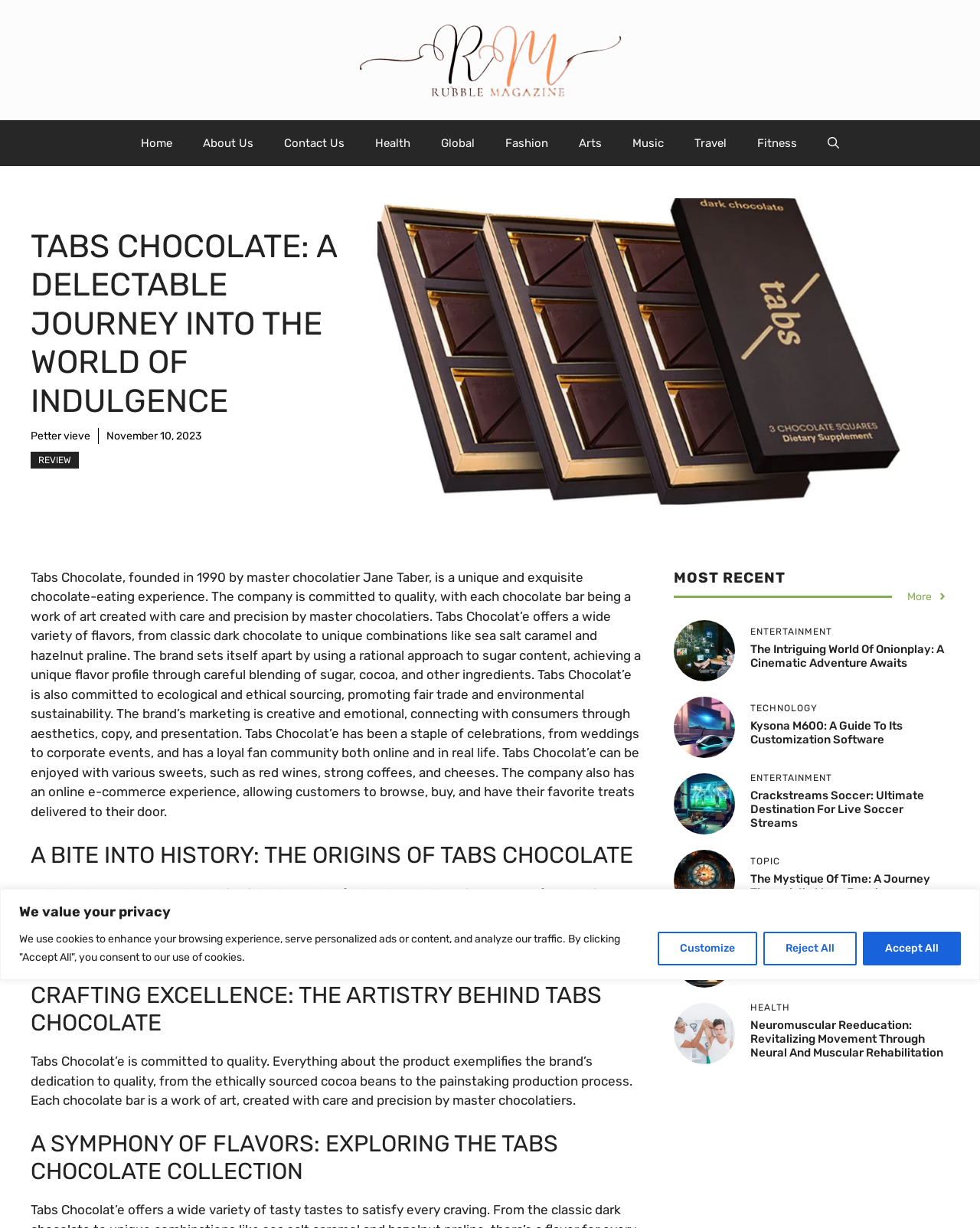Identify the bounding box for the UI element specified in this description: "alt="Neuromuscular Reeducation"". The coordinates must be four float numbers between 0 and 1, formatted as [left, top, right, bottom].

[0.688, 0.834, 0.75, 0.847]